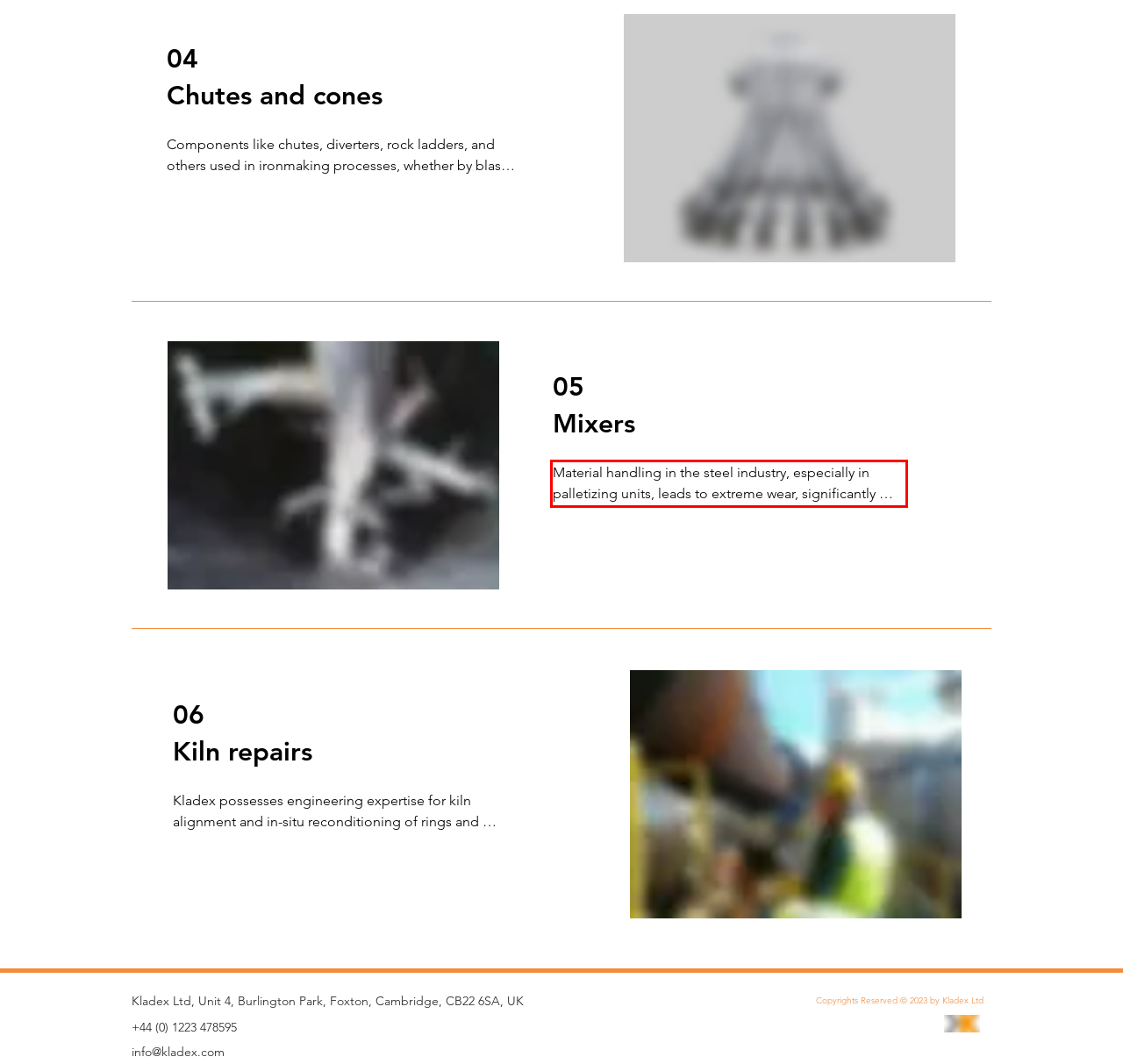Please examine the webpage screenshot containing a red bounding box and use OCR to recognize and output the text inside the red bounding box.

Material handling in the steel industry, especially in palletizing units, leads to extreme wear, significantly reducing the lifespan of mixers. Kladex NITC is a specialized NiCrBSi matrix fused tungsten carbide designed for these harsh wear conditions. Additionally, Kladex NITC-Prime incorporates spherical tungsten carbide with a higher matrix hardness.